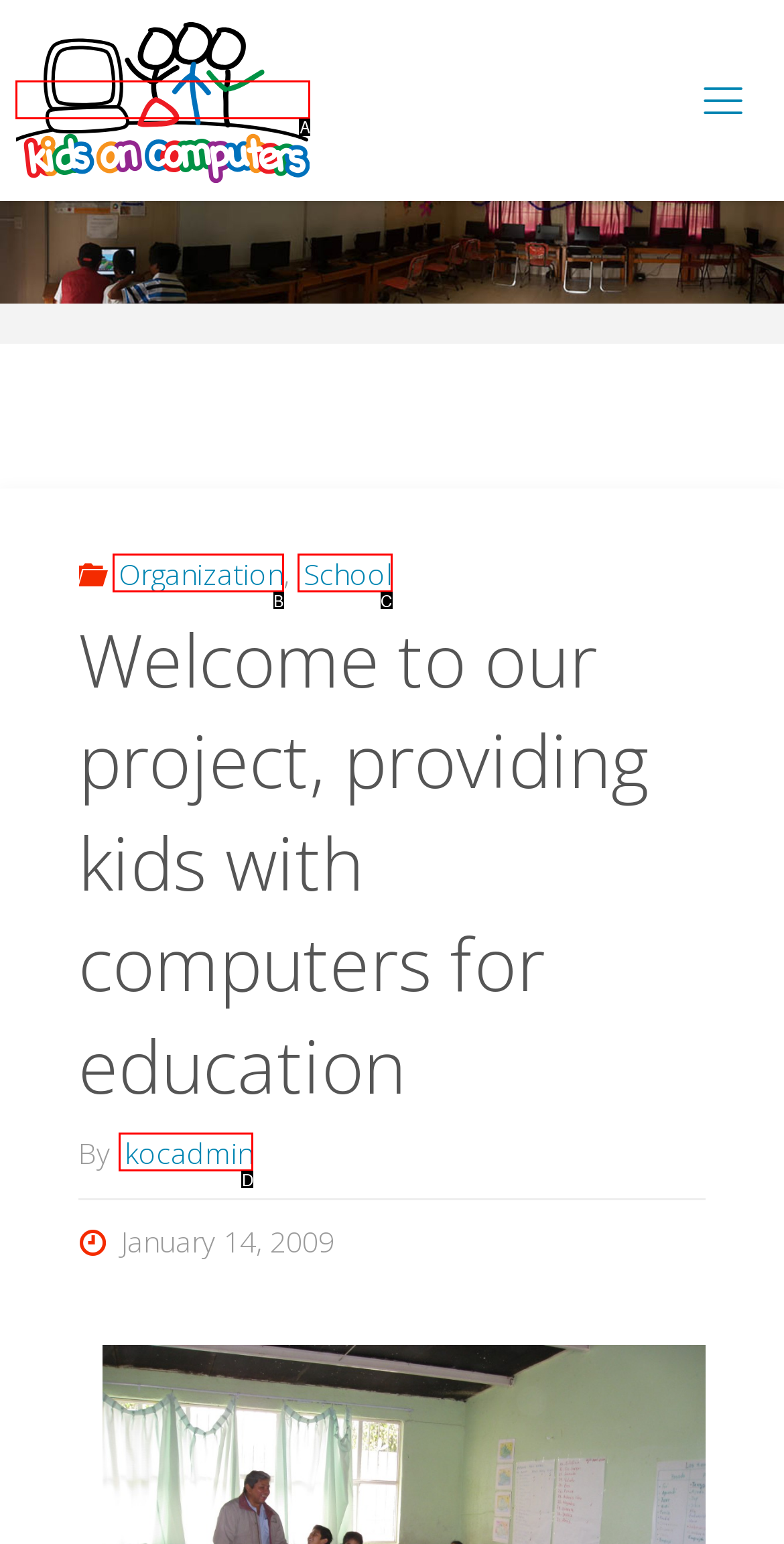Tell me which one HTML element best matches the description: Organization
Answer with the option's letter from the given choices directly.

B